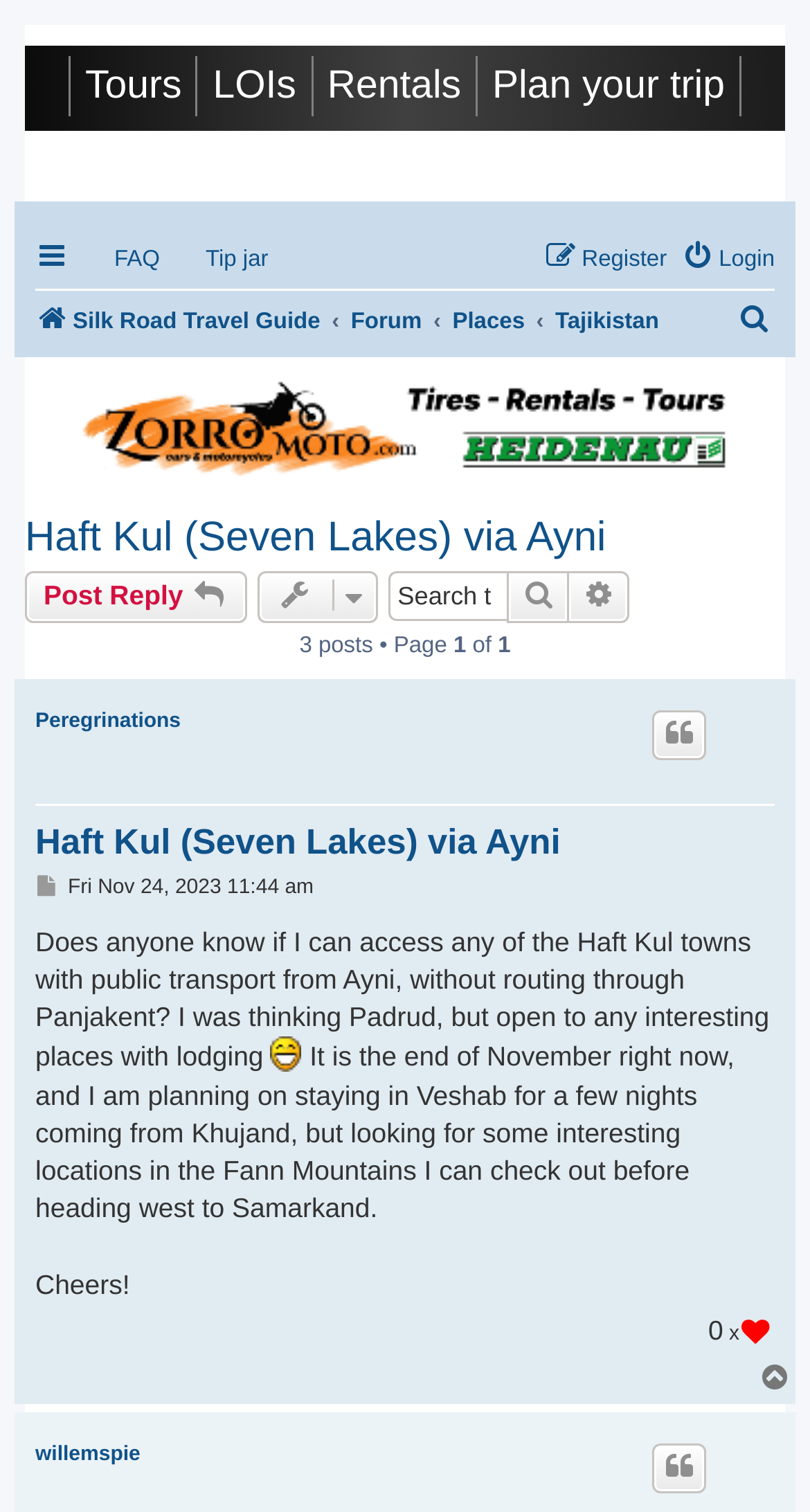Please identify the bounding box coordinates of the area that needs to be clicked to follow this instruction: "Click on the 'Post Reply' link".

[0.031, 0.378, 0.305, 0.411]